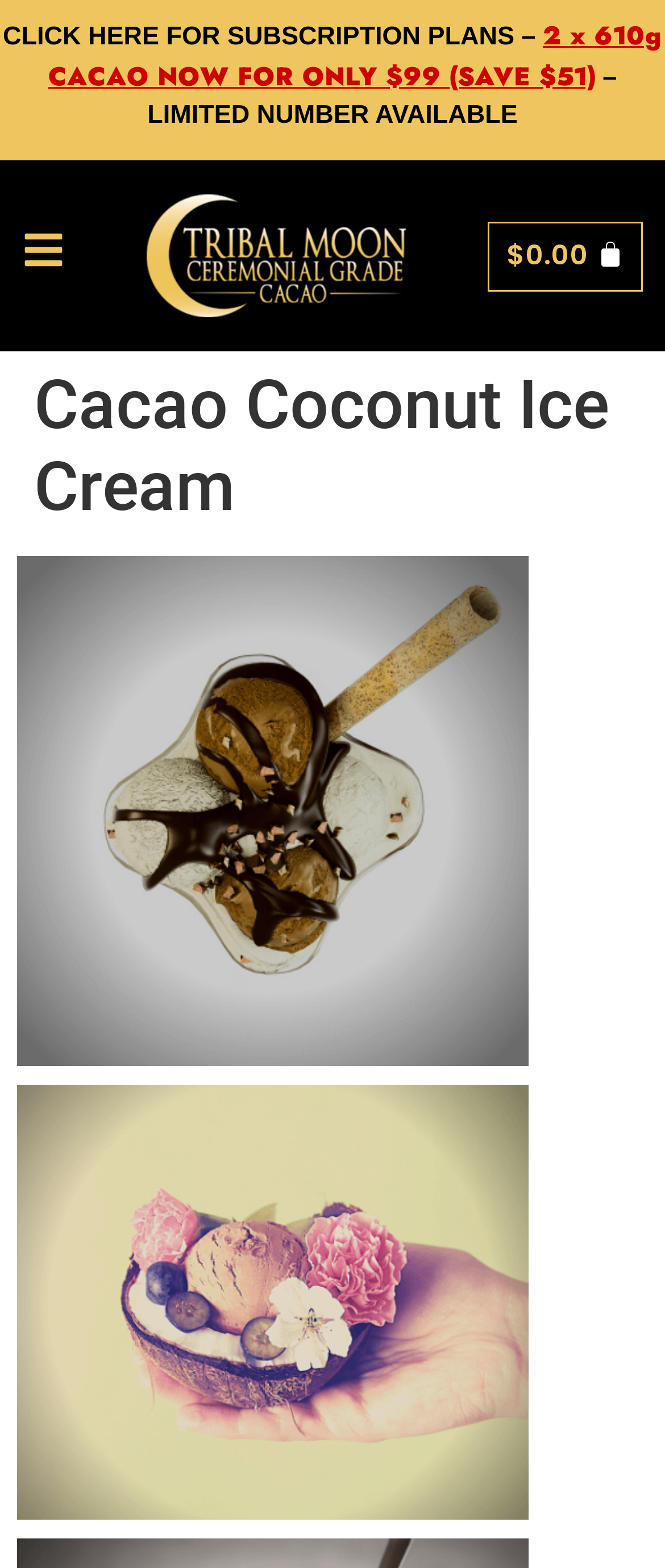Write an exhaustive caption that covers the webpage's main aspects.

The webpage appears to be a product page for Cacao Coconut Ice Cream. At the top, there is a prominent header with the product name "Cacao Coconut Ice Cream" in a large font. Below the header, there is a link to subscription plans with a promotional offer "2 x 610g CACAO NOW FOR ONLY $99 (SAVE $51)" and a note that it's a limited-time offer. 

To the right of the subscription link, there is a logo of Tribal Moon Cacao, which is an image with a link. The logo is positioned near the top of the page, slightly below the header. 

On the top-right corner of the page, there is a cart icon with a label "$0.00 Cart", indicating that the cart is currently empty. Next to the cart icon, there is a small image, likely a cart icon or a badge.

There is also a static text "CLICK HERE FOR SUBSCRIPTION PLANS –" at the top of the page, which seems to be a call-to-action for subscription plans.